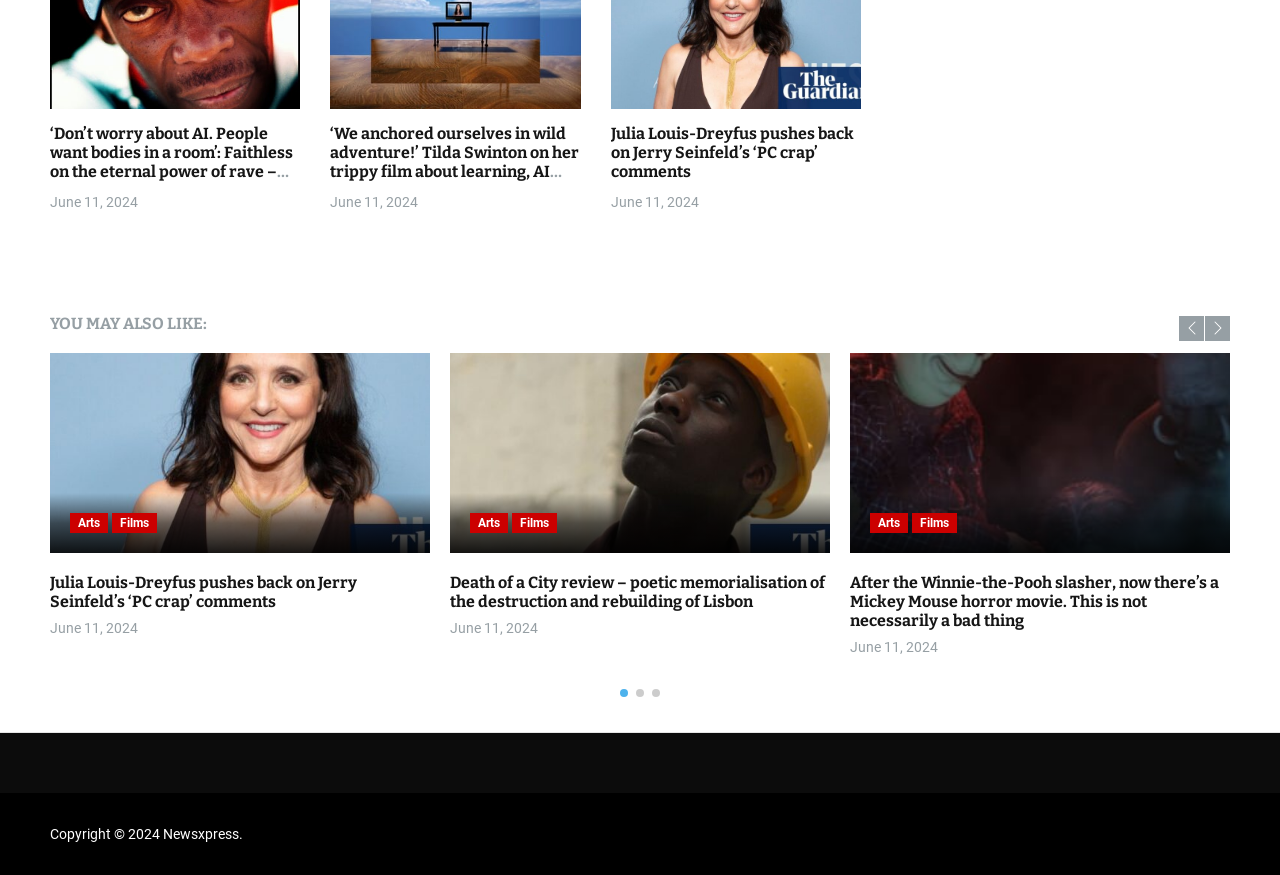Please reply to the following question with a single word or a short phrase:
What is the title of the first article?

Don’t worry about AI. People want bodies in a room: Faithless on the eternal power of rave – and the death of Maxi Jazz